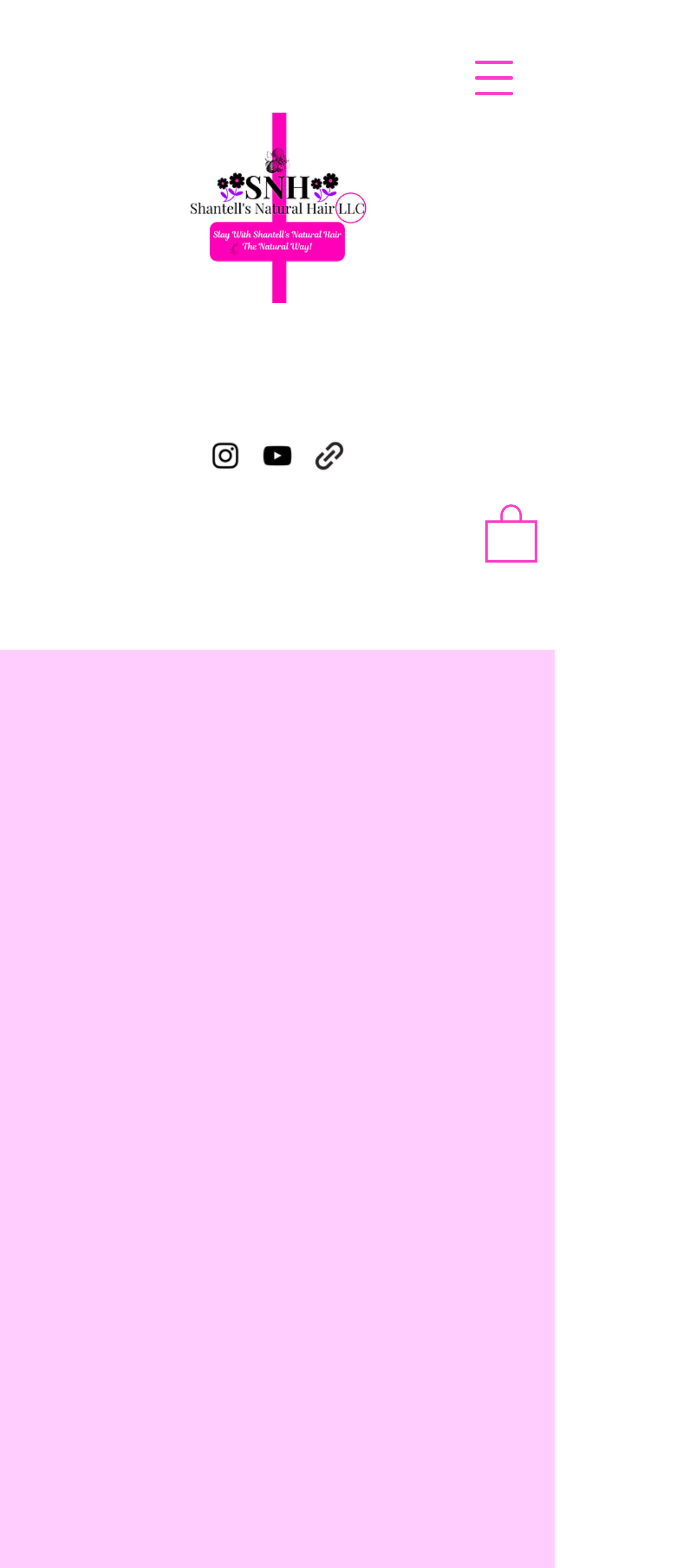Respond with a single word or phrase:
What is the refund policy section title?

Refund Policy